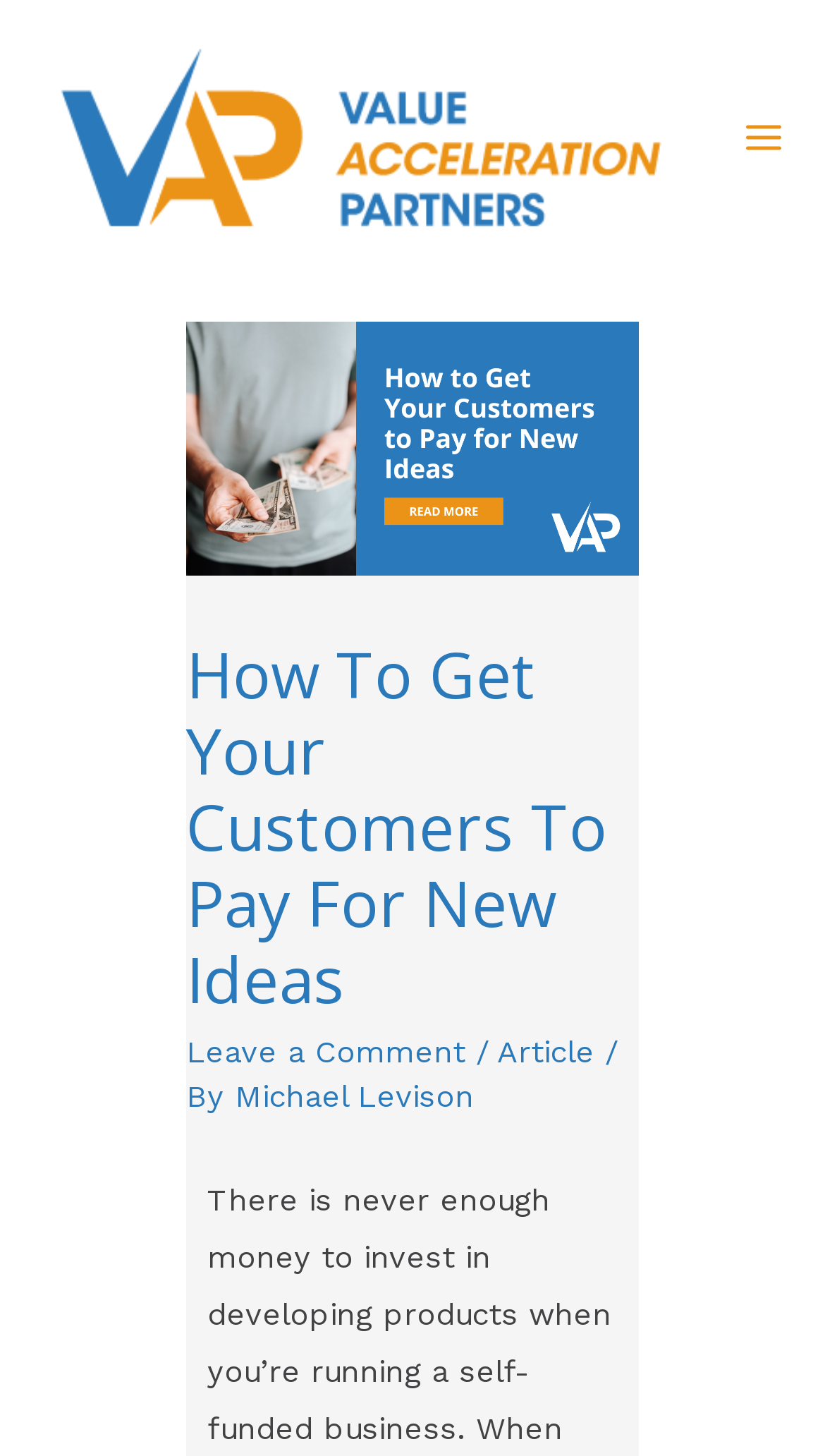Please determine the bounding box of the UI element that matches this description: Main Menu. The coordinates should be given as (top-left x, top-left y, bottom-right x, bottom-right y), with all values between 0 and 1.

[0.872, 0.064, 0.979, 0.125]